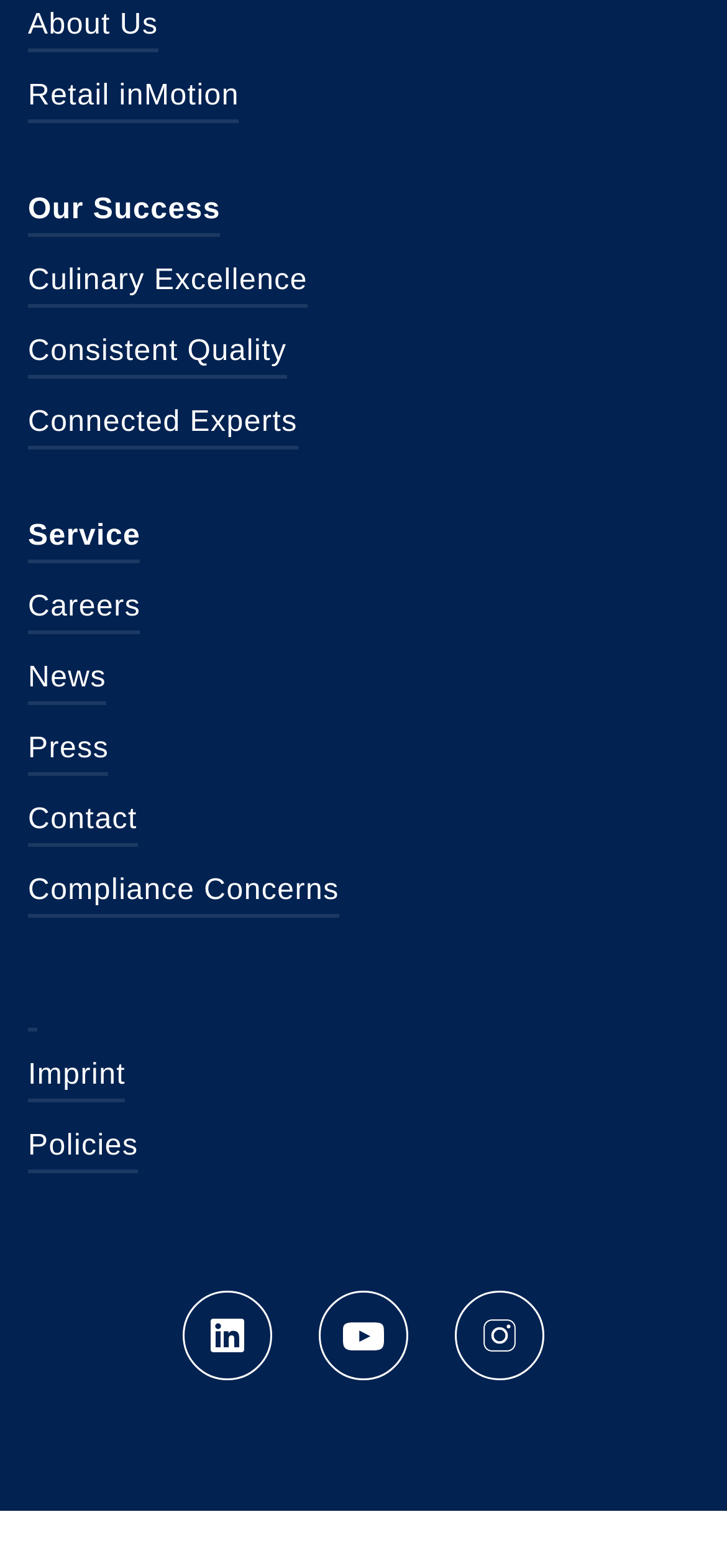What is the last link on the webpage? Observe the screenshot and provide a one-word or short phrase answer.

Policies